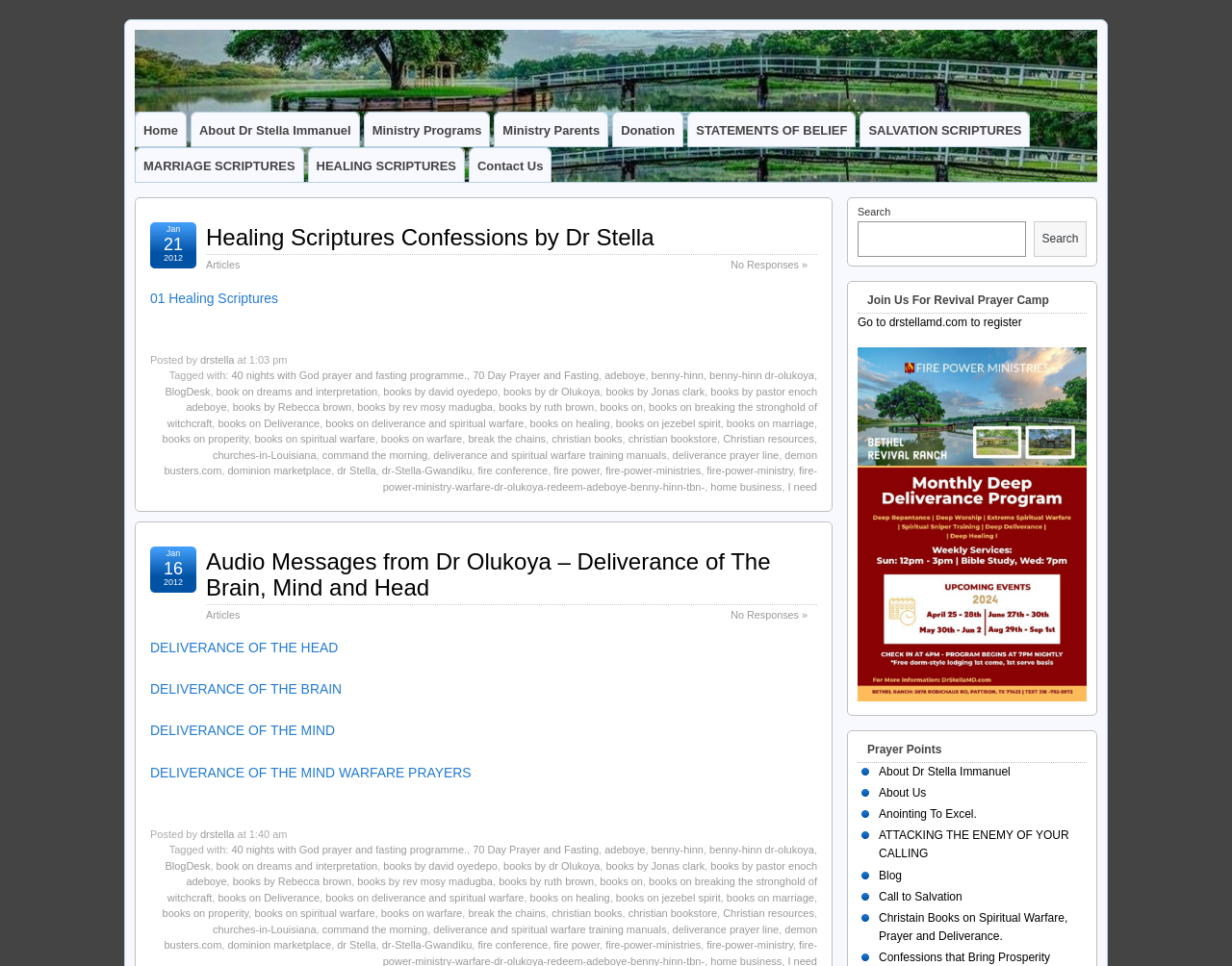What is the date of the article?
Answer the question with just one word or phrase using the image.

January 21, 2012